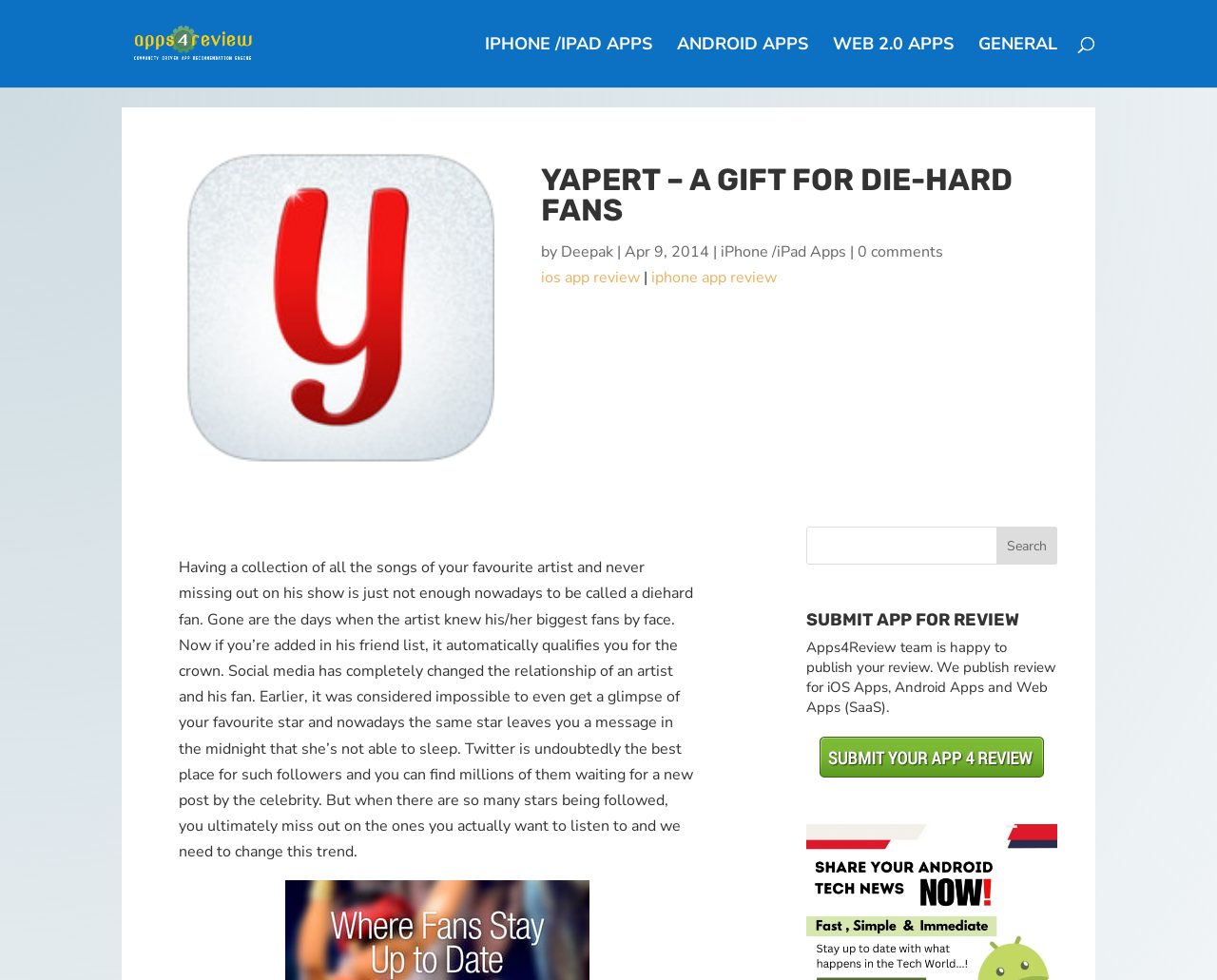Please locate the bounding box coordinates of the element that should be clicked to complete the given instruction: "Submit your app for review".

[0.663, 0.752, 0.869, 0.794]